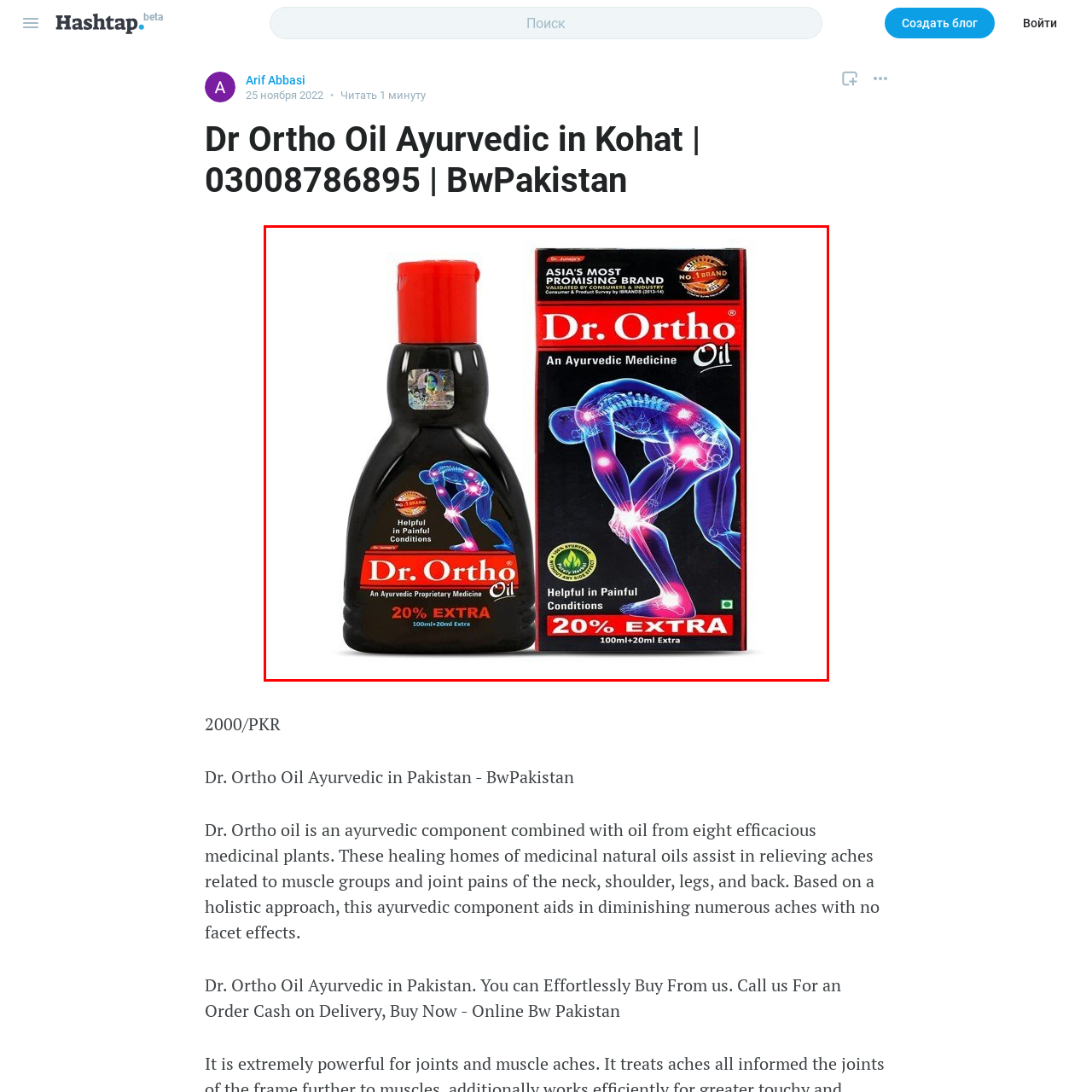What is the promotional offer on the label?
Inspect the image enclosed within the red bounding box and provide a detailed answer to the question, using insights from the image.

The label on the bottle features a promotional offer, which is explicitly stated as '20% Extra', suggesting that the product contains additional volume.